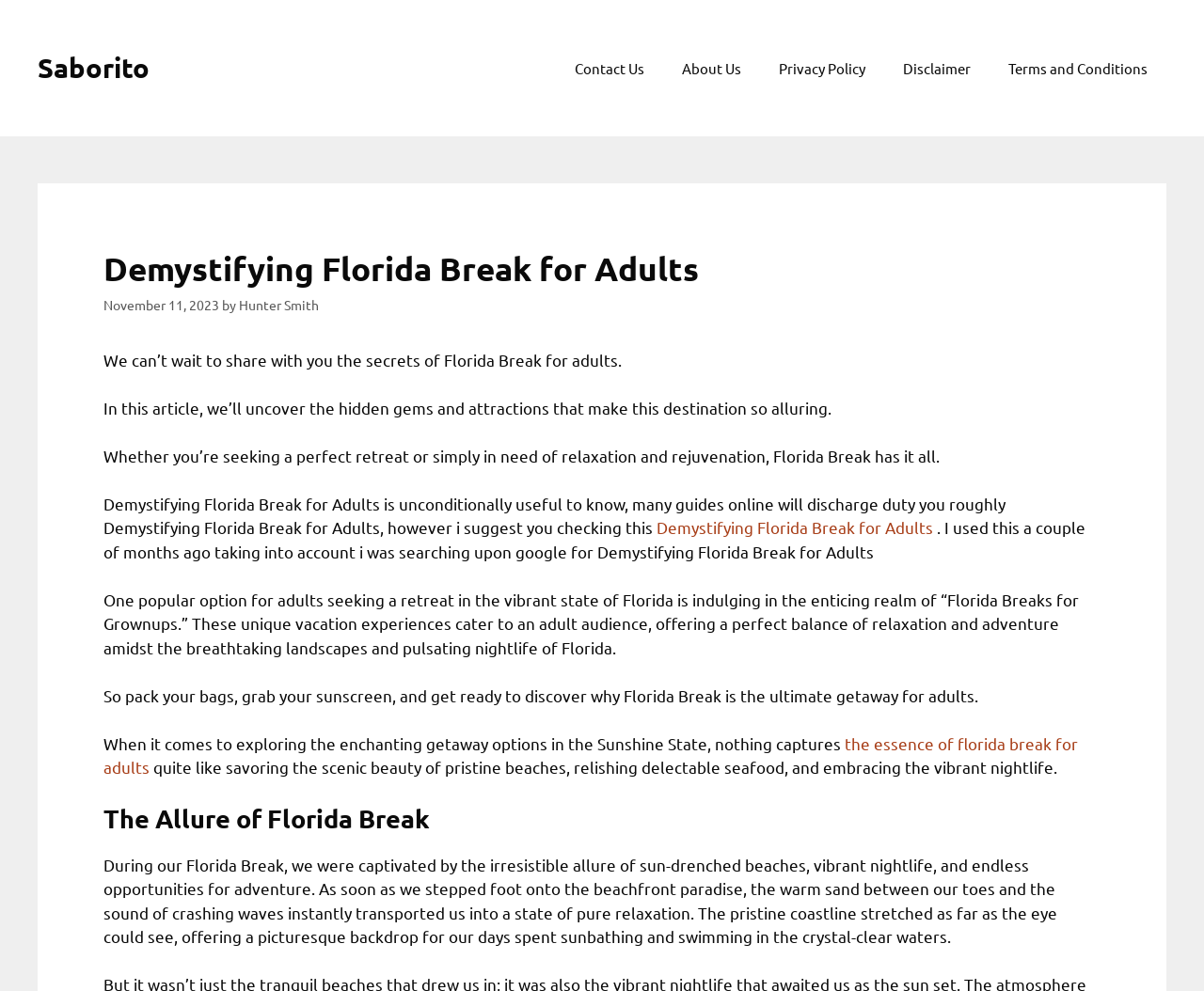Using the format (top-left x, top-left y, bottom-right x, bottom-right y), provide the bounding box coordinates for the described UI element. All values should be floating point numbers between 0 and 1: Contact Us

[0.462, 0.047, 0.551, 0.09]